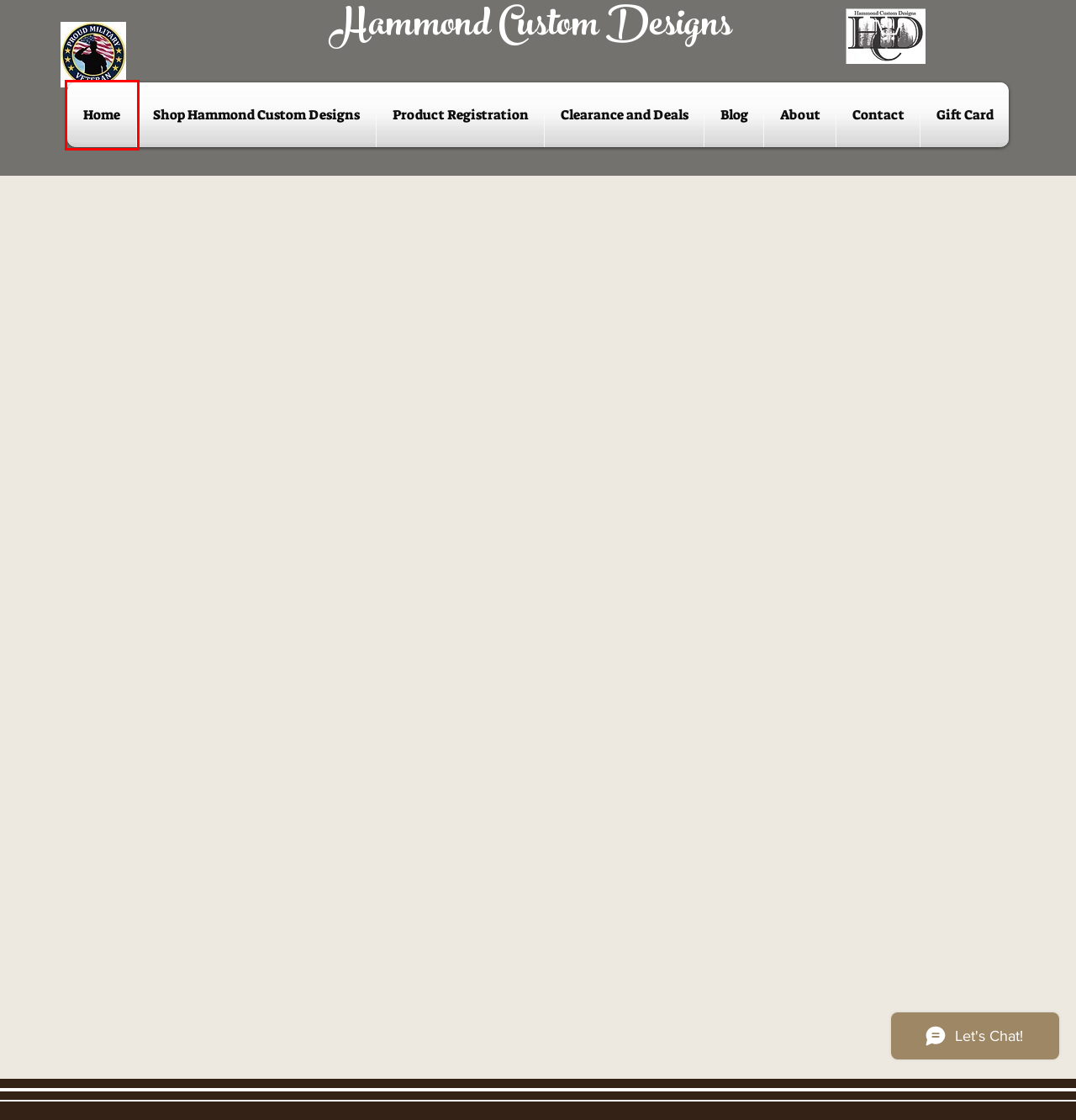Please examine the screenshot provided, which contains a red bounding box around a UI element. Select the webpage description that most accurately describes the new page displayed after clicking the highlighted element. Here are the candidates:
A. Shop | Hammond Custom Designs
B. About | Hammond Custom Designs
C. Contact | Hammond Custom Designs
D. Blog | Hammond Custom Designs
E. Quality wood products | Hammond Custom Designs
F. The Finest Woodwork and more | Hammond Custom Designs
G. Clearance and Deals | Hammond Custom Designs
H. Product Reg. | Hammond Custom Designs

E